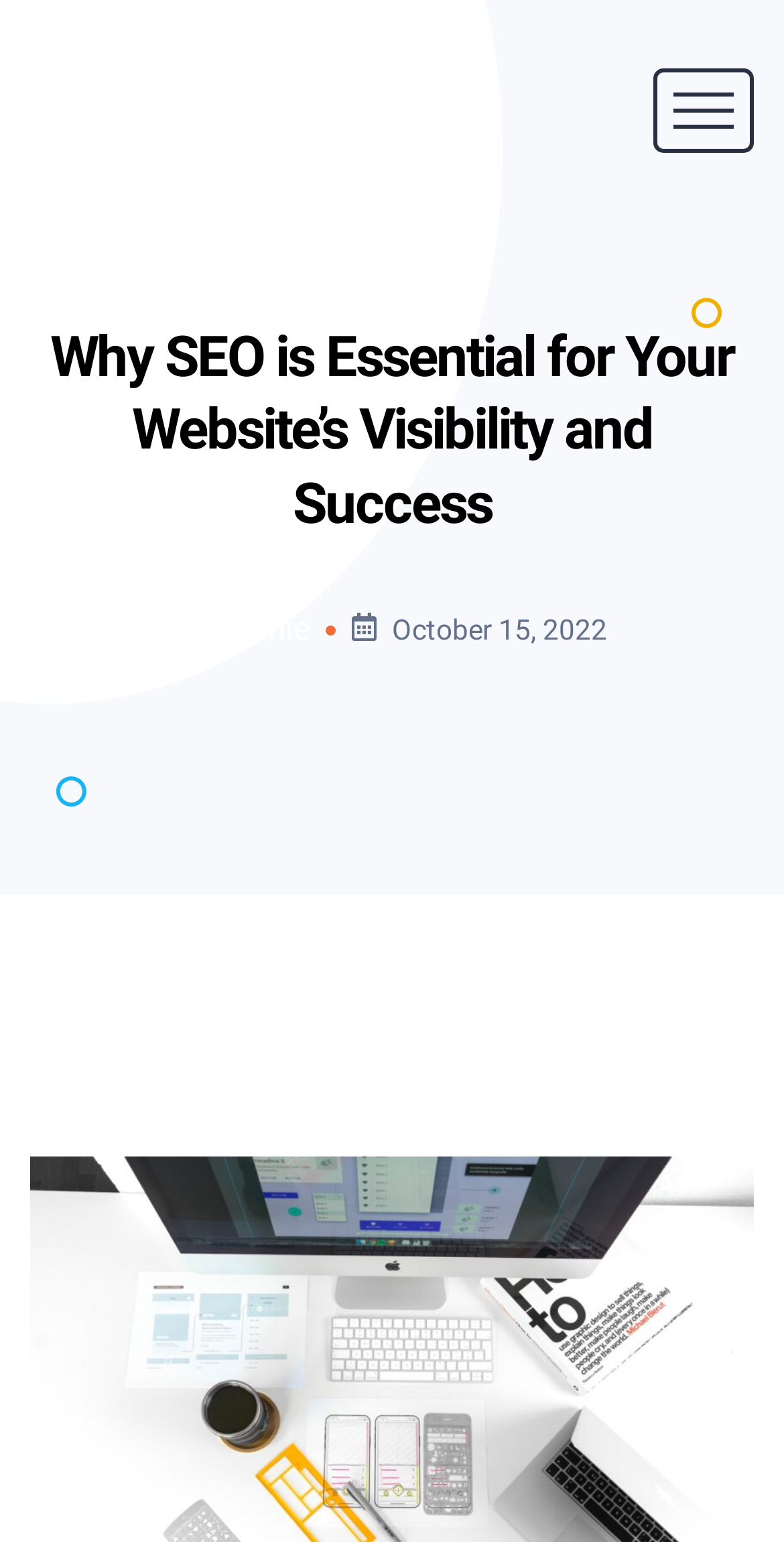Find the coordinates for the bounding box of the element with this description: "PAPPADA".

[0.038, 0.063, 0.215, 0.094]